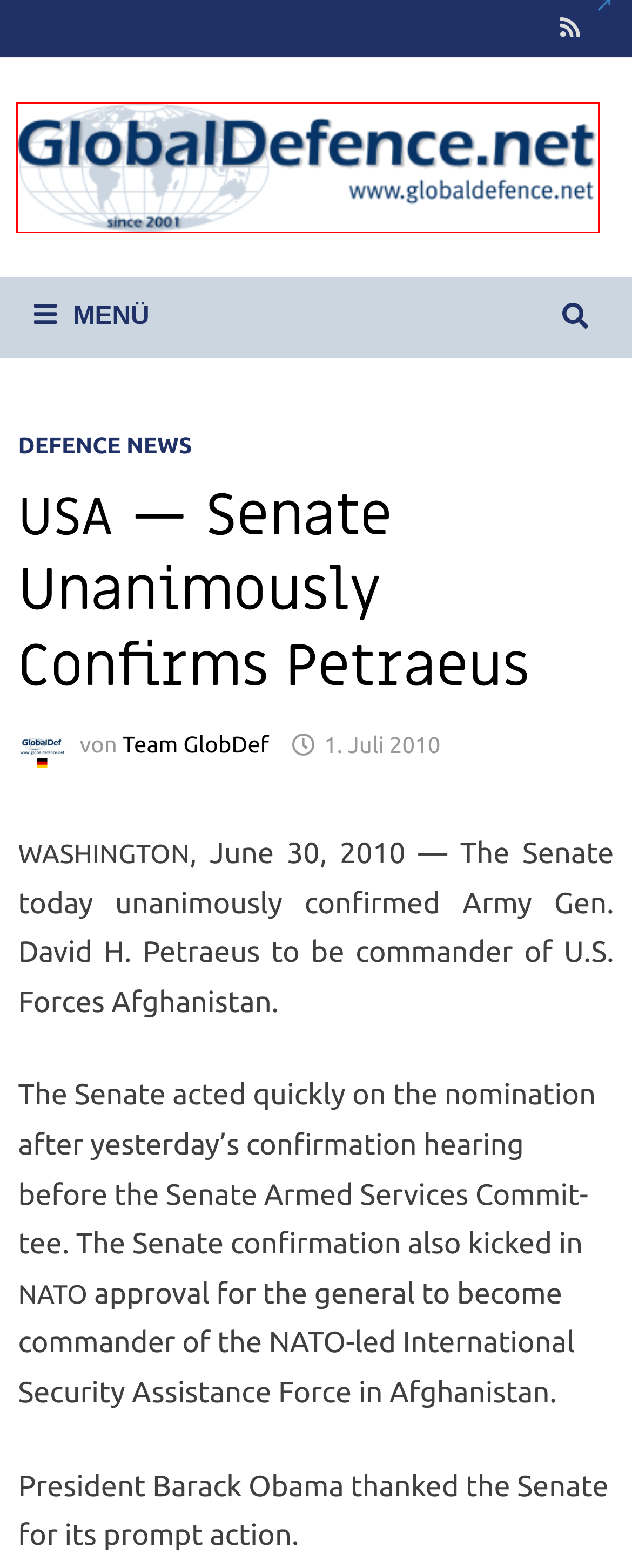You have a screenshot of a webpage with an element surrounded by a red bounding box. Choose the webpage description that best describes the new page after clicking the element inside the red bounding box. Here are the candidates:
A. GlobalDefence.net -Streitkräfte der Welt - Sicherheitspolitik weltweit
B. Kulturen im Konflikt -  GlobalDefence.net -Streitkräfte der Welt
C. Defence News -  GlobalDefence.net -Streitkräfte der Welt
D. Team GlobDef -  GlobalDefence.net -Streitkräfte der Welt
E. „Operation Inherent Resolve“ -  GlobalDefence.net -Streitkräfte der Welt
F. JEMEN -  GlobalDefence.net -Streitkräfte der Welt
G. Malaysia Technology Expo -  GlobalDefence.net -Streitkräfte der Welt
H. Afghanistan: Taliban – islamistische Steinzeitkrieger? -  GlobalDefence.net -Streitkräfte der Welt

A